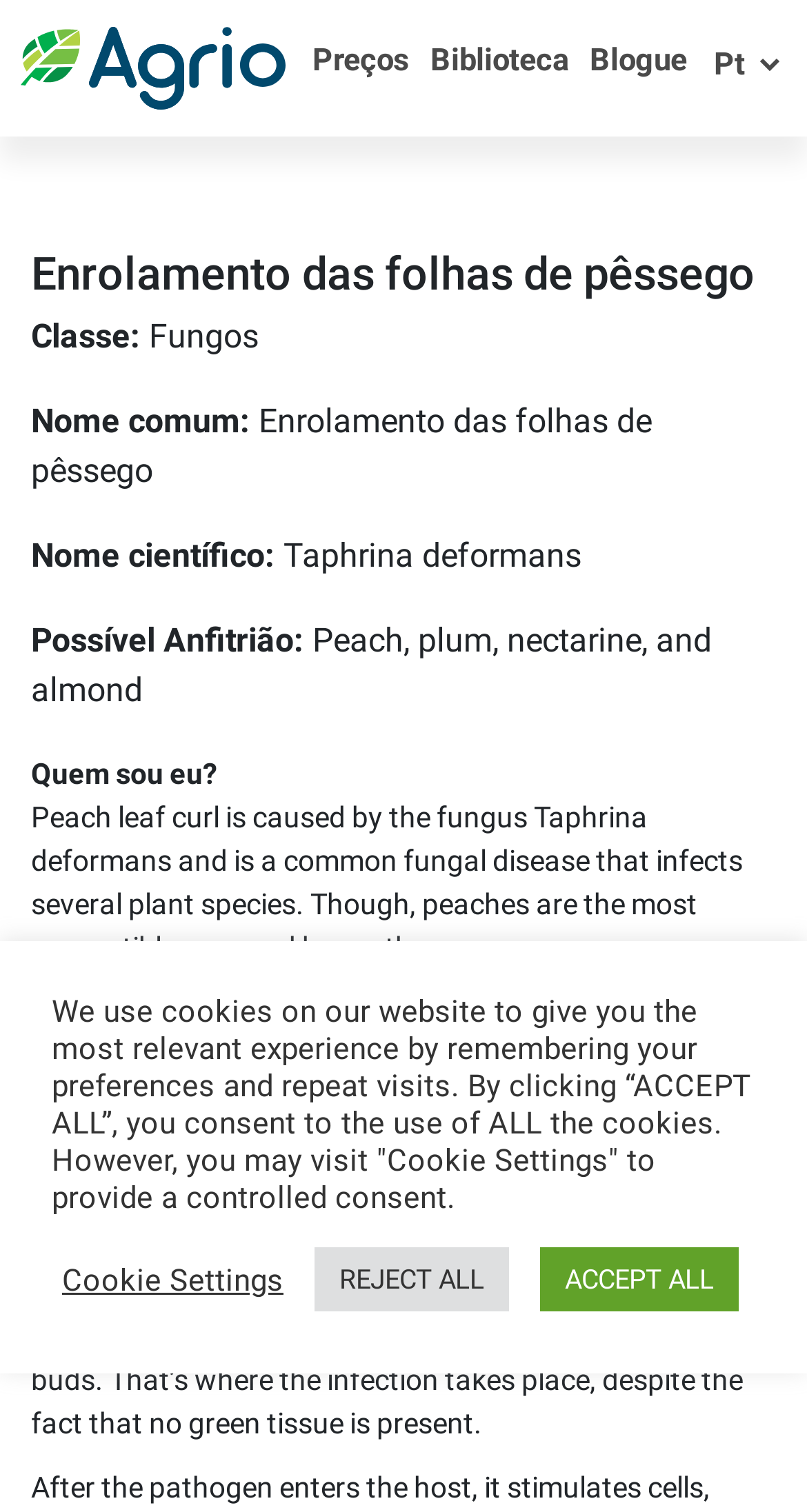Please find the bounding box for the following UI element description. Provide the coordinates in (top-left x, top-left y, bottom-right x, bottom-right y) format, with values between 0 and 1: ACCEPT ALL

[0.669, 0.825, 0.915, 0.867]